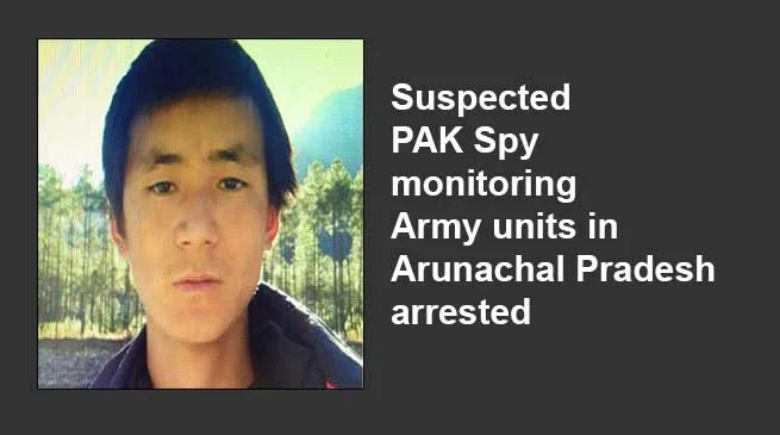What is the suspected spy's nationality?
Using the details shown in the screenshot, provide a comprehensive answer to the question.

The caption identifies the young man as a suspected spy from Pakistan, which implies that his nationality is Pakistani.